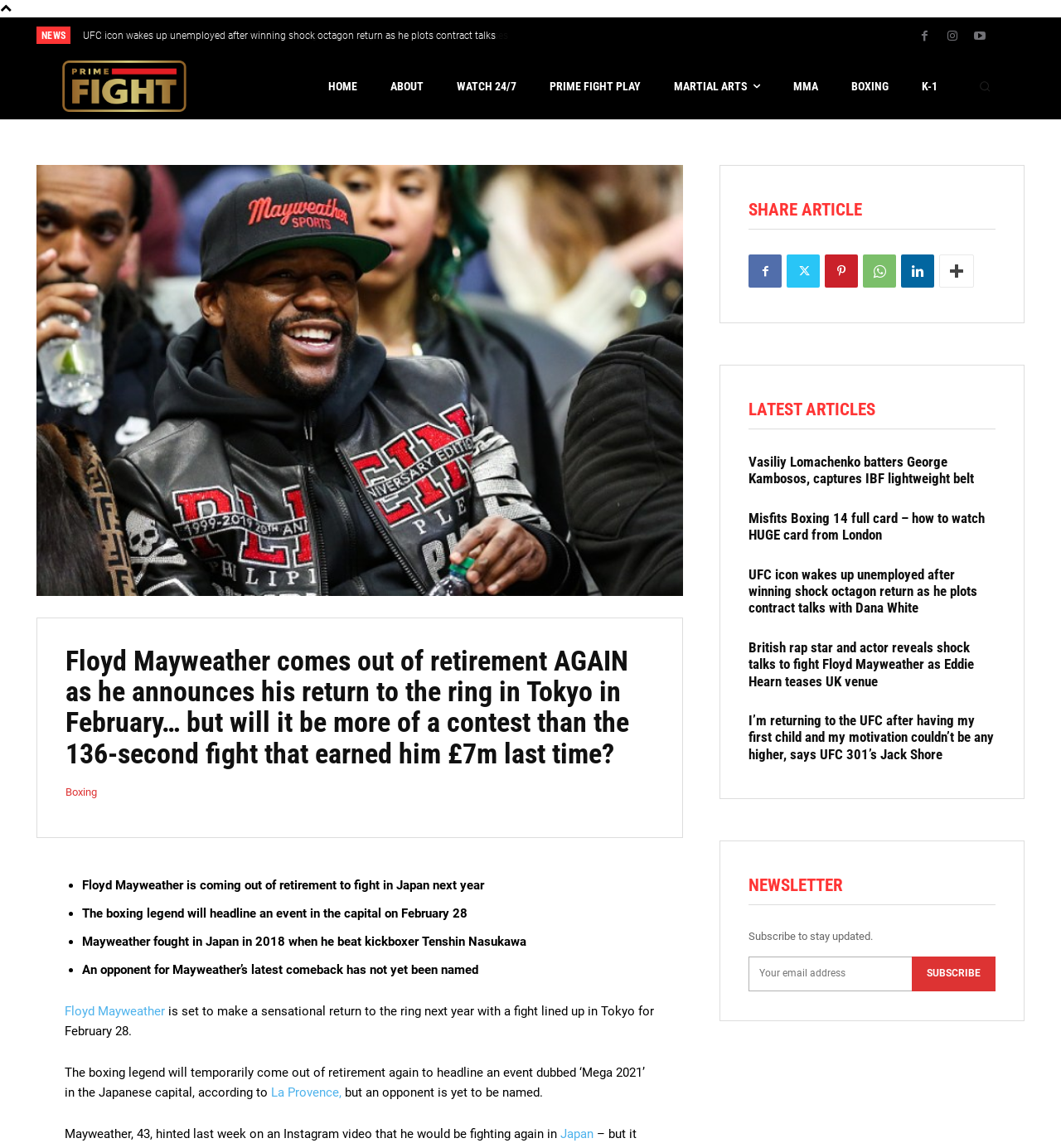Locate the bounding box coordinates of the clickable area to execute the instruction: "Click on the 'BOXING' link". Provide the coordinates as four float numbers between 0 and 1, represented as [left, top, right, bottom].

[0.062, 0.685, 0.091, 0.695]